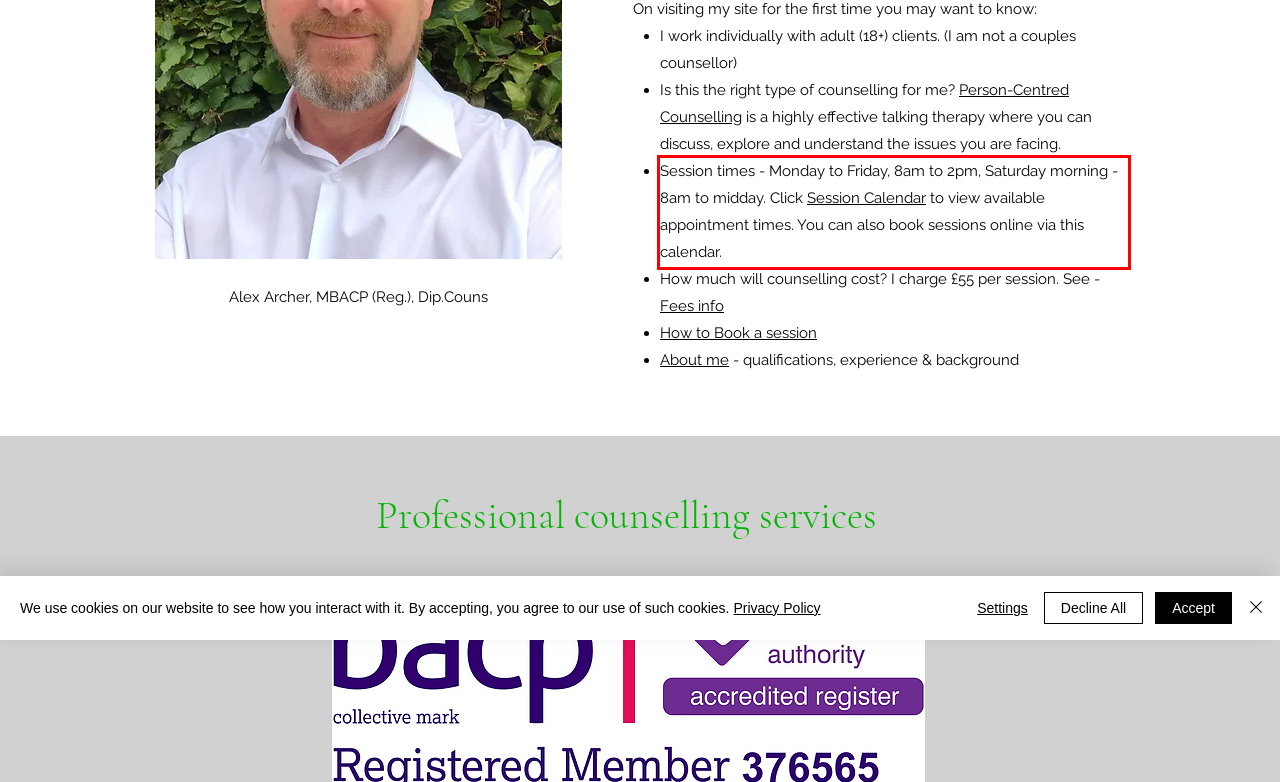Using the provided webpage screenshot, identify and read the text within the red rectangle bounding box.

Session times - Monday to Friday, 8am to 2pm, Saturday morning - 8am to midday. Click Session Calendar to view available appointment times. You can also book sessions online via this calendar.